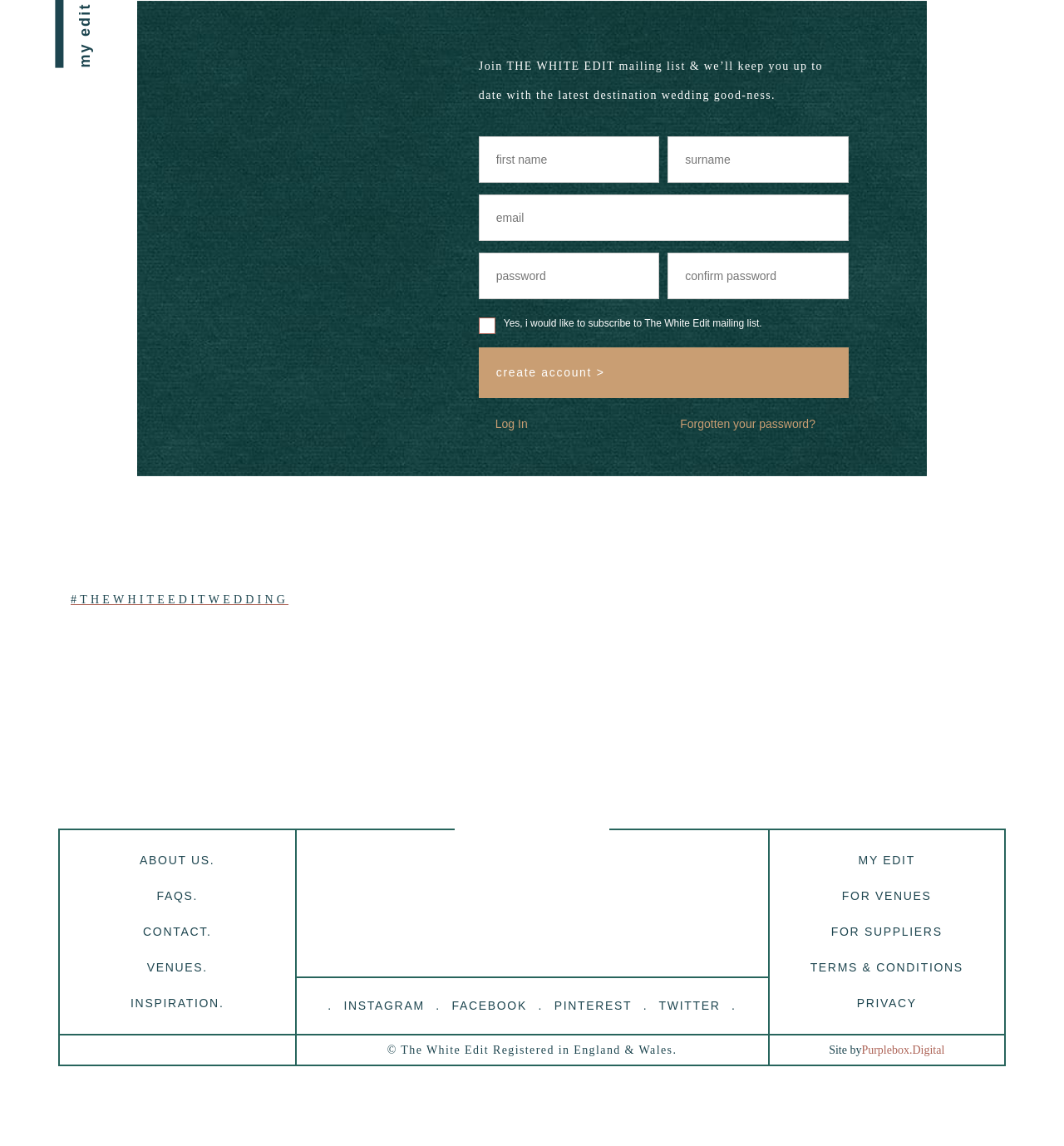What is the purpose of the webpage?
Look at the image and respond with a one-word or short phrase answer.

Wedding planning